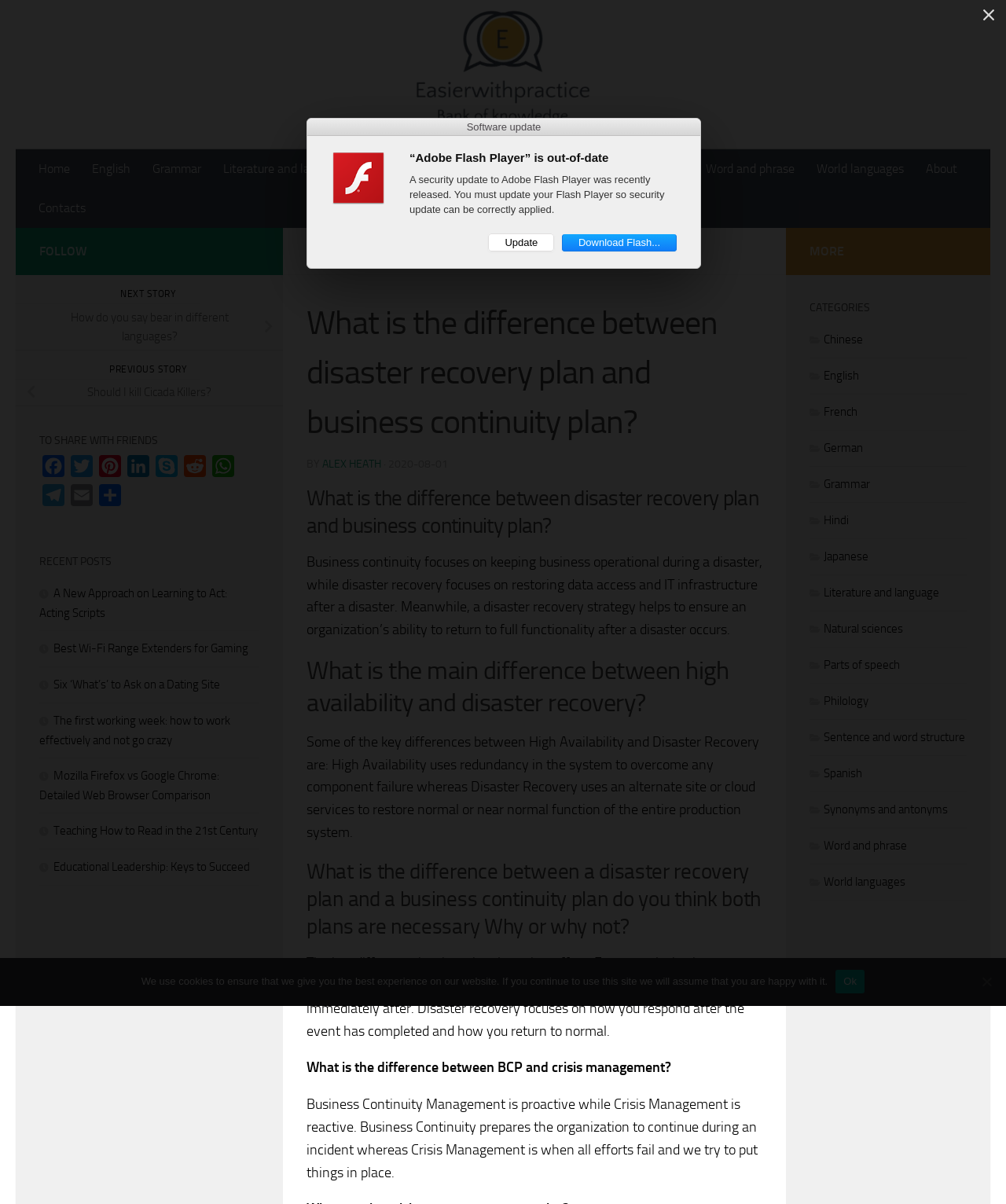How many social media platforms are available to share the article?
Based on the image, please offer an in-depth response to the question.

This answer can be obtained by counting the number of social media platforms available to share the article, which are Facebook, Twitter, Pinterest, LinkedIn, Skype, Reddit, WhatsApp, Telegram, and Email.